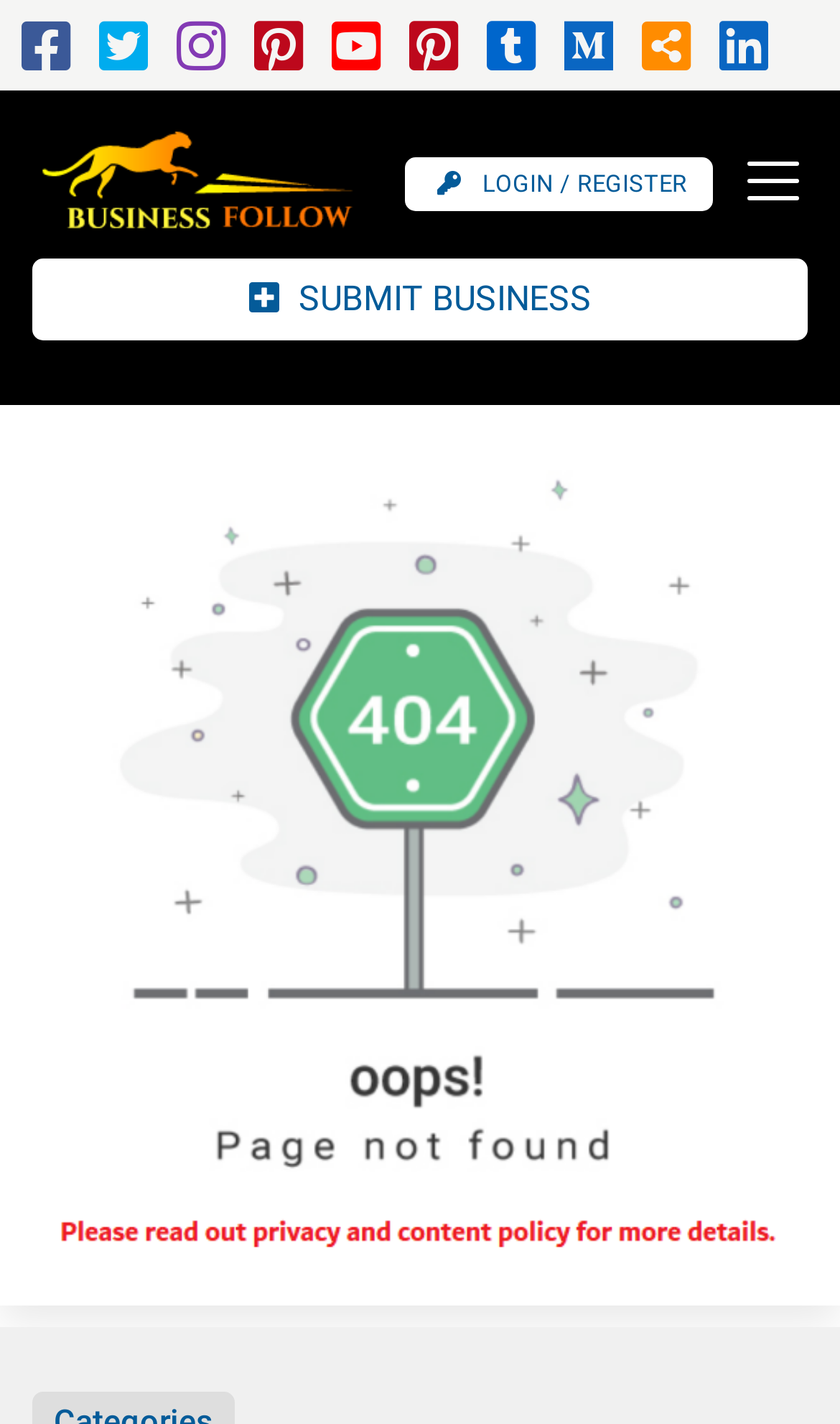What can be submitted on this page?
Kindly give a detailed and elaborate answer to the question.

There is a link at the top of the page that allows users to submit their business, and the link is labeled as 'SUBMIT BUSINESS'.